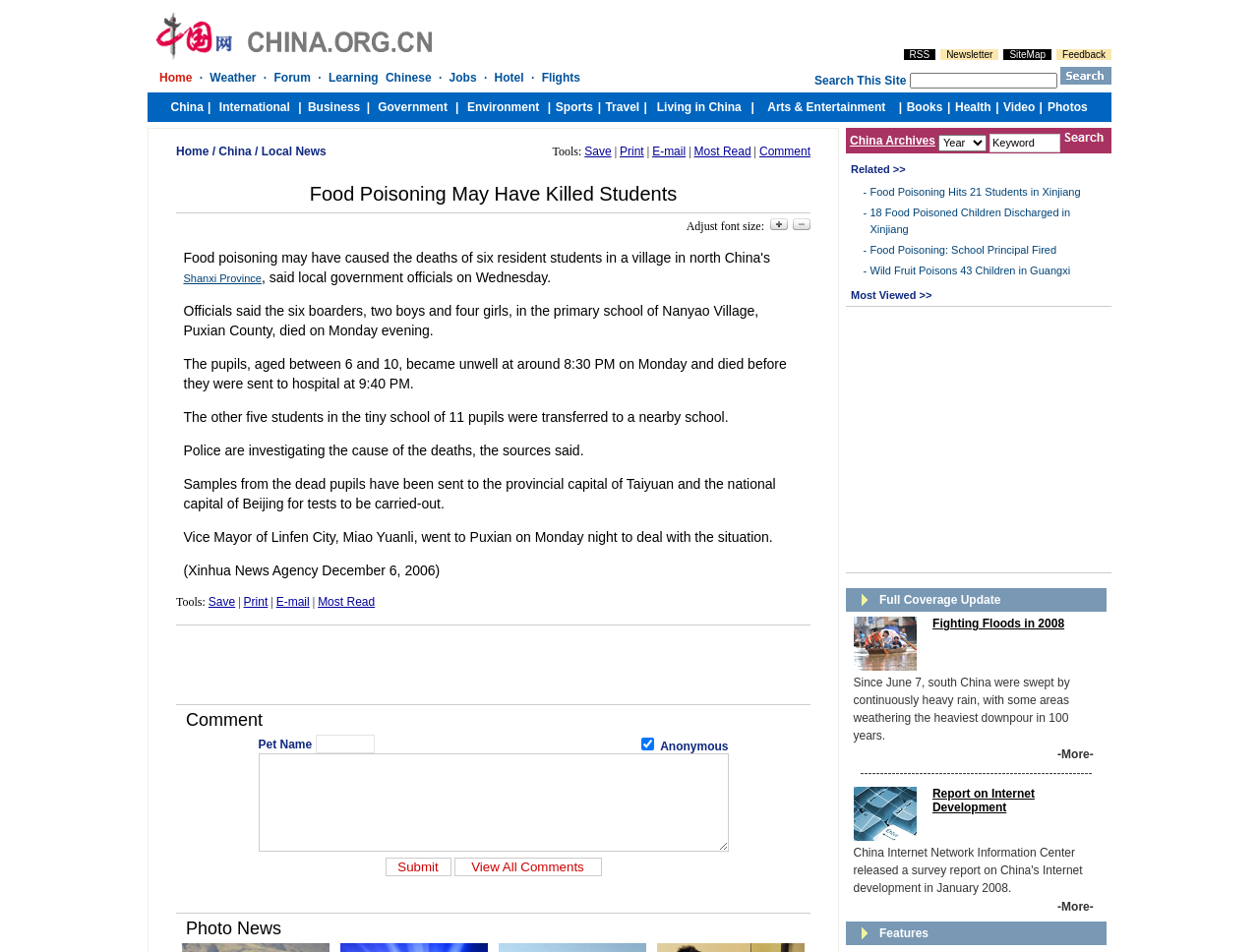Predict the bounding box coordinates of the area that should be clicked to accomplish the following instruction: "Click Print". The bounding box coordinates should consist of four float numbers between 0 and 1, i.e., [left, top, right, bottom].

[0.492, 0.152, 0.511, 0.166]